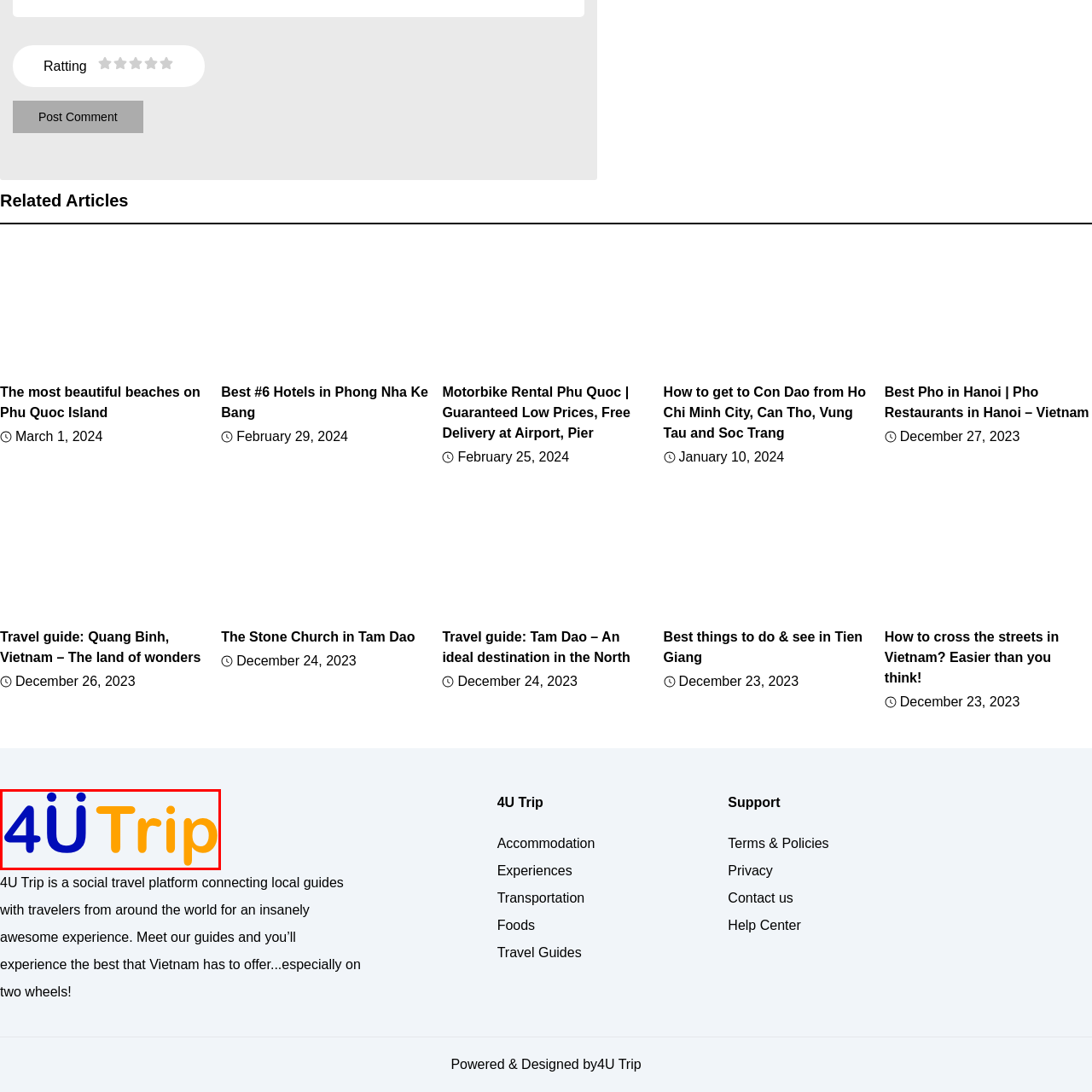What type of travel experiences does the platform focus on?
Examine the content inside the red bounding box in the image and provide a thorough answer to the question based on that visual information.

The caption states that the platform's mission is to facilitate unique travel experiences, particularly emphasizing the adventures that can be had while exploring Vietnam, especially on two wheels, indicating that the platform focuses on unique travel experiences.